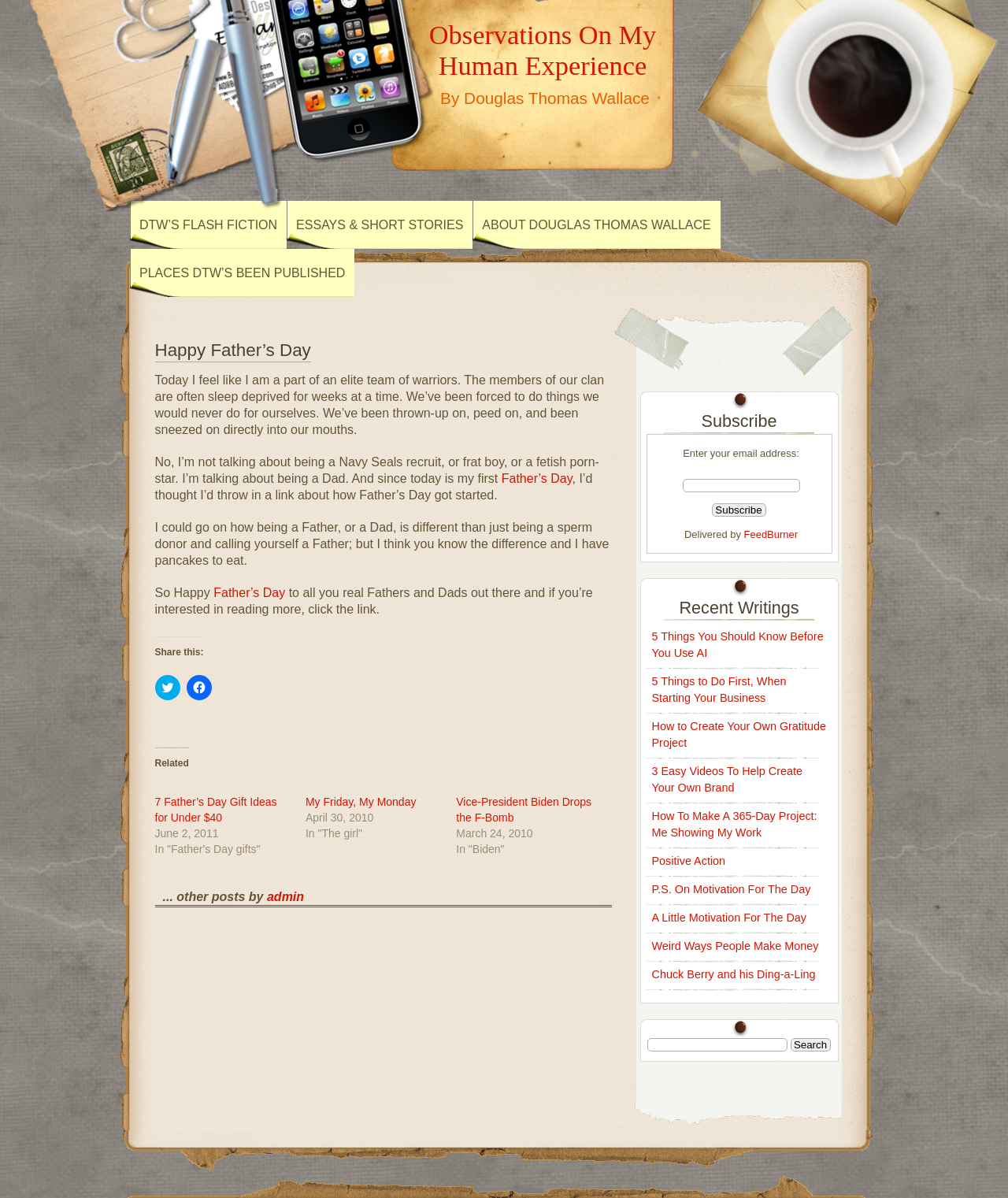Can you find the bounding box coordinates for the element that needs to be clicked to execute this instruction: "Share this post on Twitter"? The coordinates should be given as four float numbers between 0 and 1, i.e., [left, top, right, bottom].

[0.154, 0.564, 0.179, 0.585]